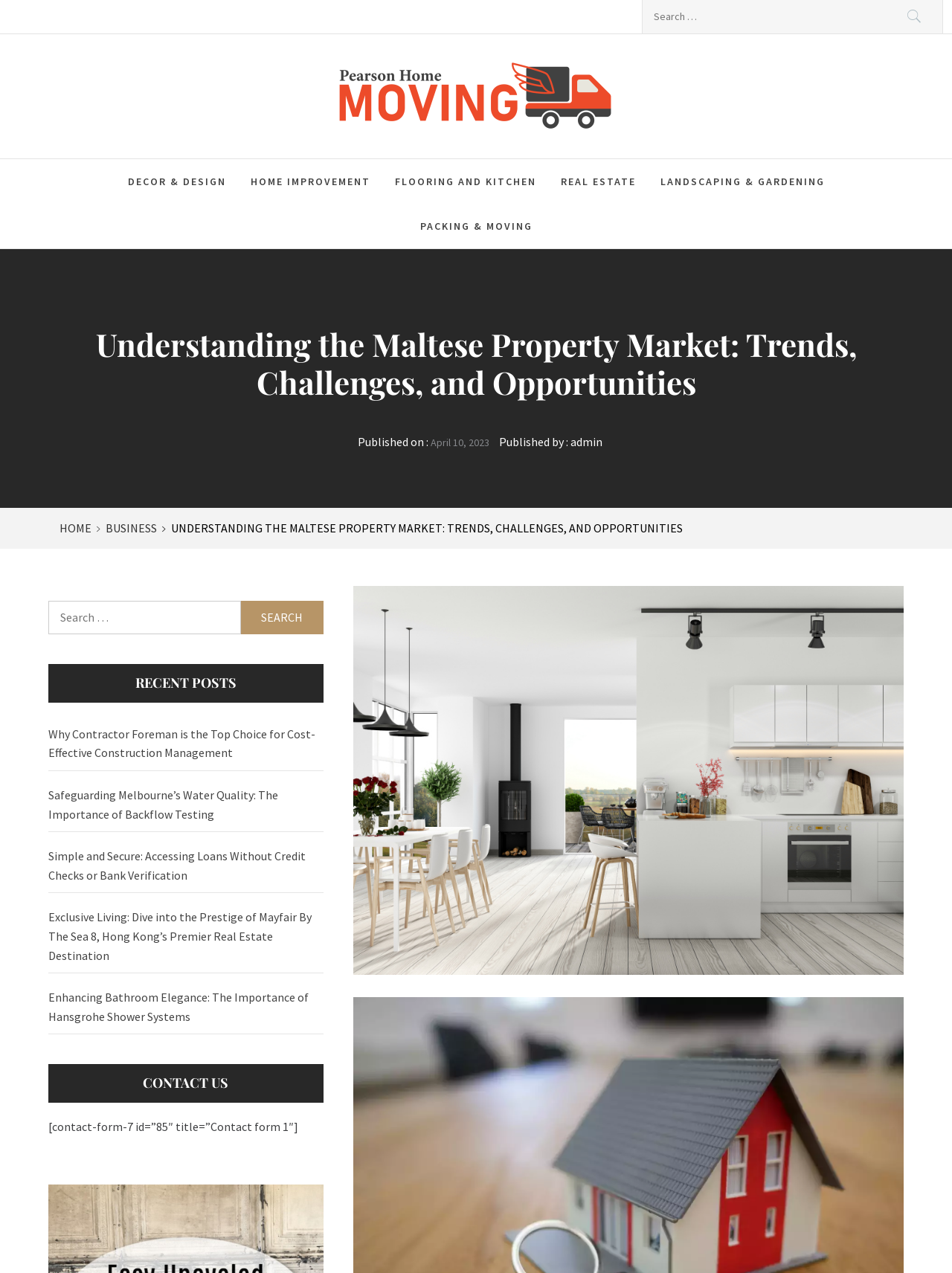Provide the bounding box coordinates of the UI element this sentence describes: "Home Improvement".

[0.251, 0.125, 0.4, 0.16]